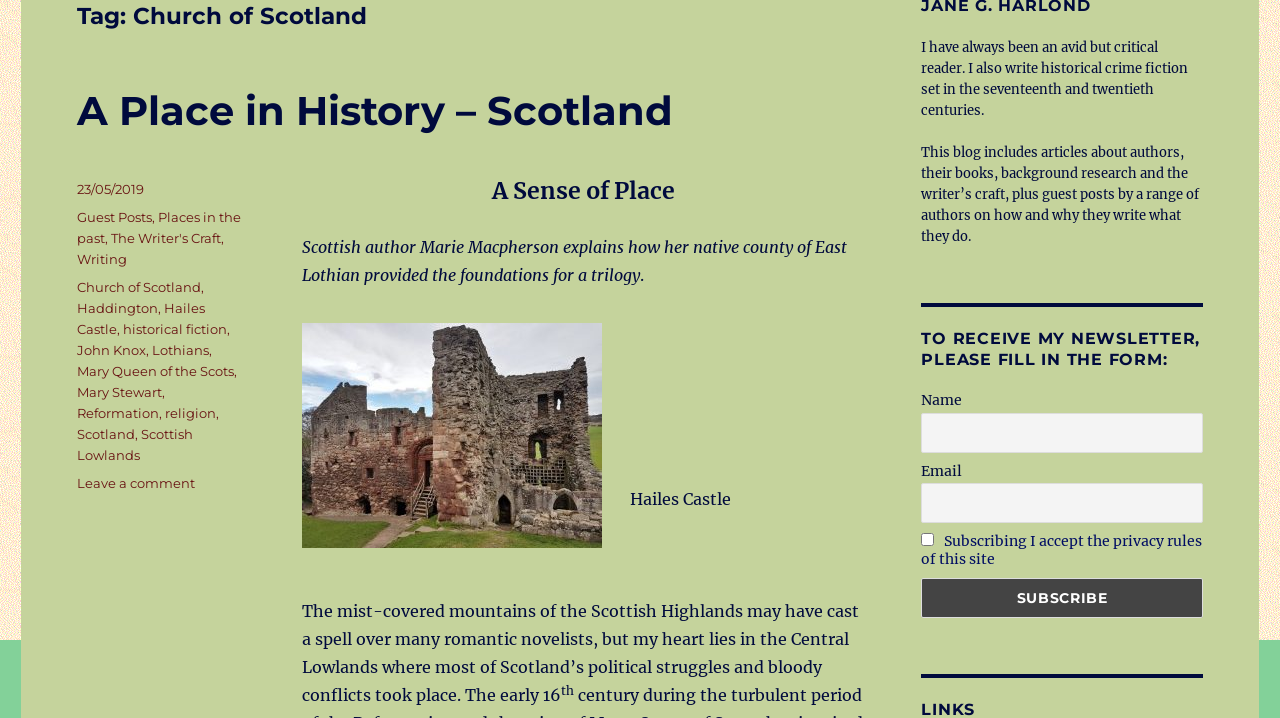Predict the bounding box coordinates of the UI element that matches this description: "historical fiction". The coordinates should be in the format [left, top, right, bottom] with each value between 0 and 1.

[0.096, 0.447, 0.178, 0.47]